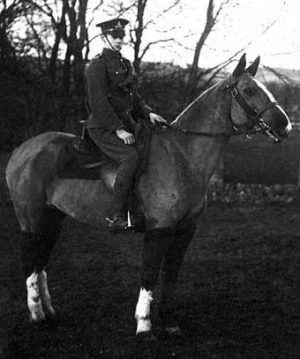On what date did Albert Crawford make the ultimate sacrifice in battle?
Look at the image and respond with a one-word or short-phrase answer.

November 4, 1918